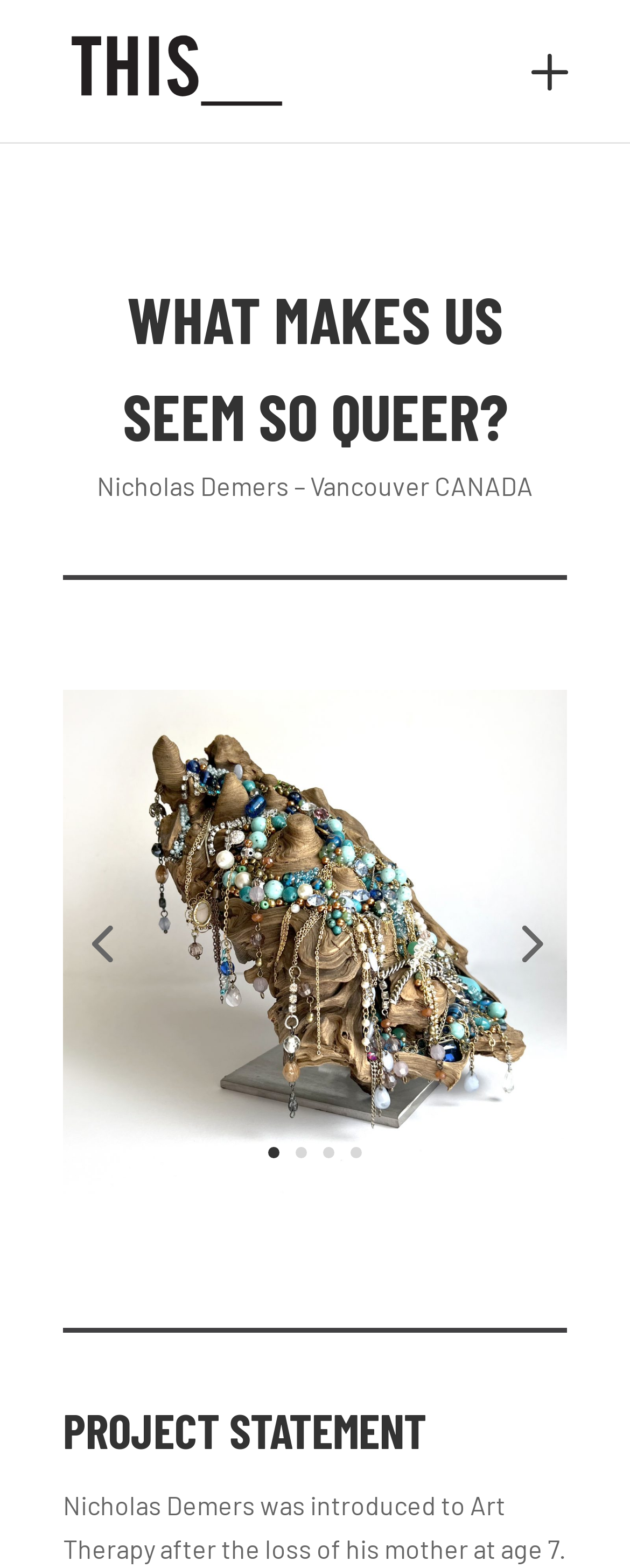Give an in-depth explanation of the webpage layout and content.

The webpage appears to be a personal blog or portfolio page, with a focus on the author's identity and creative projects. At the top of the page, there is a prominent link with an accompanying image, both labeled "THIS_______________________". Below this, there is a large heading that reads "WHAT MAKES US SEEM SO QUEER?".

To the right of the heading, there is a static text element displaying the author's name and location, "Nicholas Demers – Vancouver CANADA". Further down the page, there is a link to a project called "floating-fantasy-glam-canyon", accompanied by a large image.

The page also features a series of numbered links, ranging from "1" to "5", arranged horizontally across the page. These links are positioned near the bottom of the page, with the numbers "1" to "4" clustered together, and the number "5" located to the right of them.

Finally, there is a heading at the very bottom of the page, labeled "PROJECT STATEMENT". Overall, the page has a clean and simple layout, with a focus on showcasing the author's creative work and personal identity.